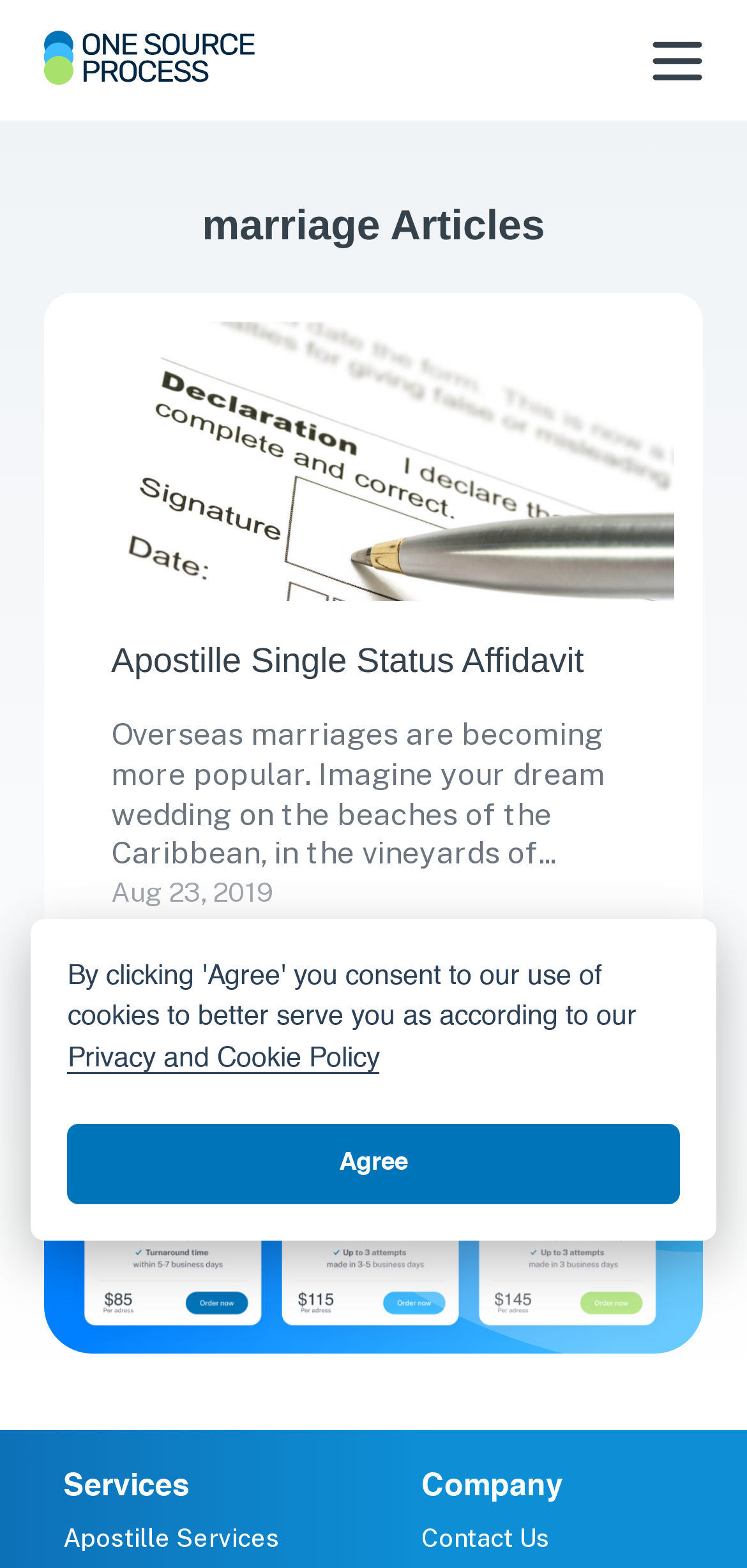What is the name of the company providing legal process services?
Please respond to the question thoroughly and include all relevant details.

I found the link element with the OCR text 'One Source Process - Legal Process Services' at the top of the webpage, which suggests that One Source Process is the company providing legal process services.